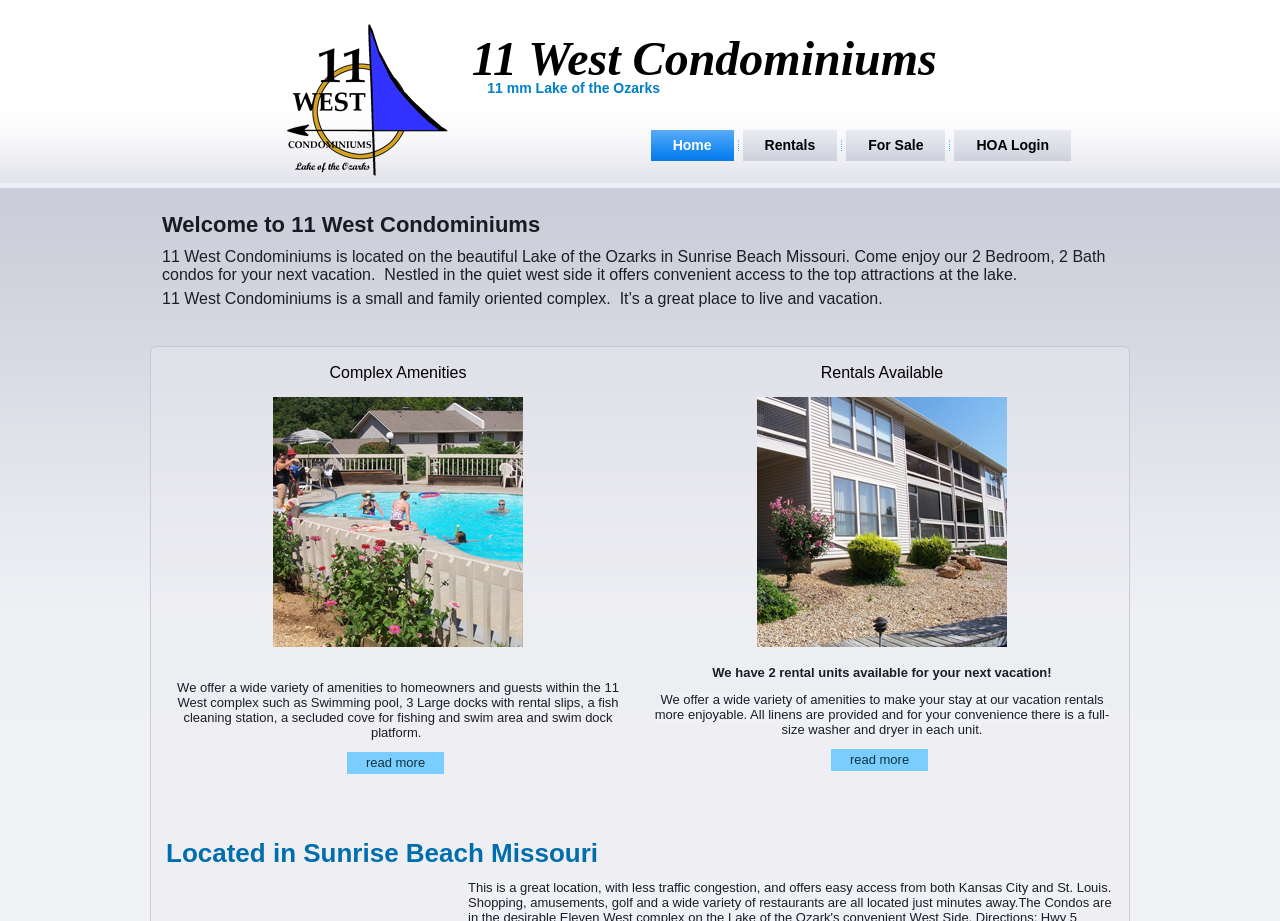How many bedrooms are in the condos?
Using the information presented in the image, please offer a detailed response to the question.

According to the static text 'Come enjoy our 2 Bedroom, 2 Bath condos for your next vacation.', the condos have 2 bedrooms.